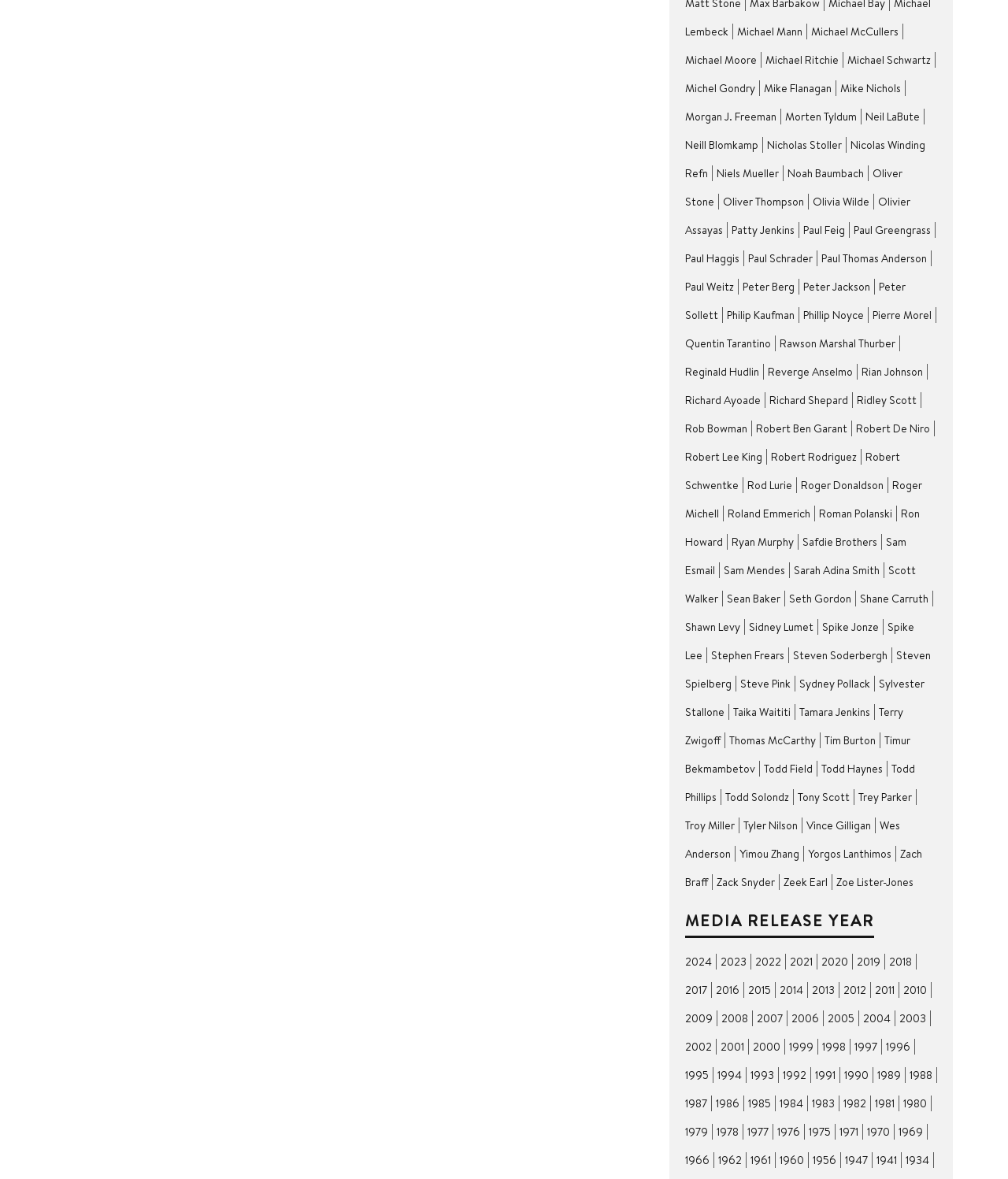Show the bounding box coordinates for the element that needs to be clicked to execute the following instruction: "Explore Taika Waititi". Provide the coordinates in the form of four float numbers between 0 and 1, i.e., [left, top, right, bottom].

[0.727, 0.597, 0.789, 0.61]